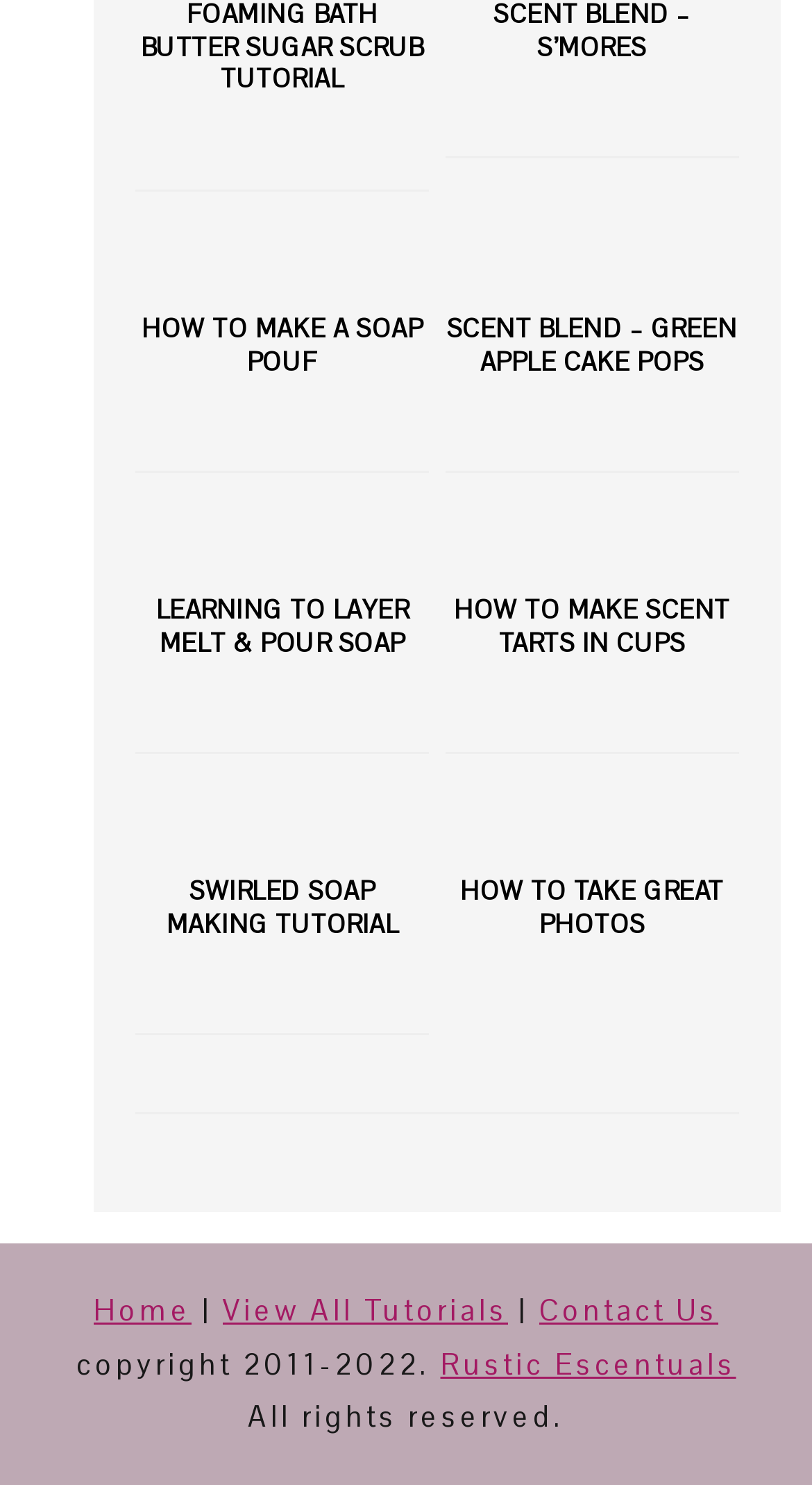Please answer the following question using a single word or phrase: Where can I find the contact information?

Bottom of the page